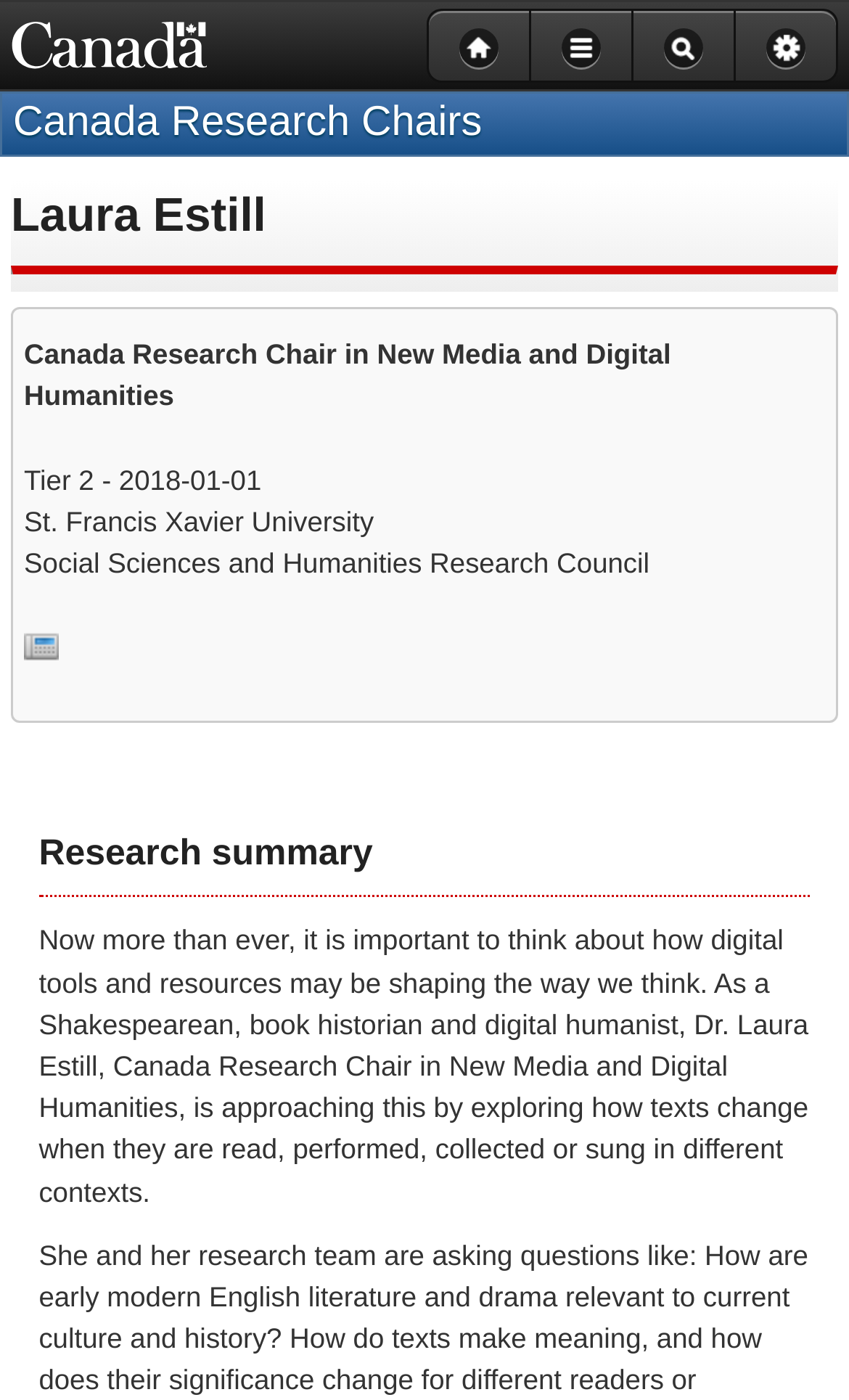Provide a one-word or short-phrase response to the question:
What is the funding agency of Dr. Laura Estill's research?

Social Sciences and Humanities Research Council